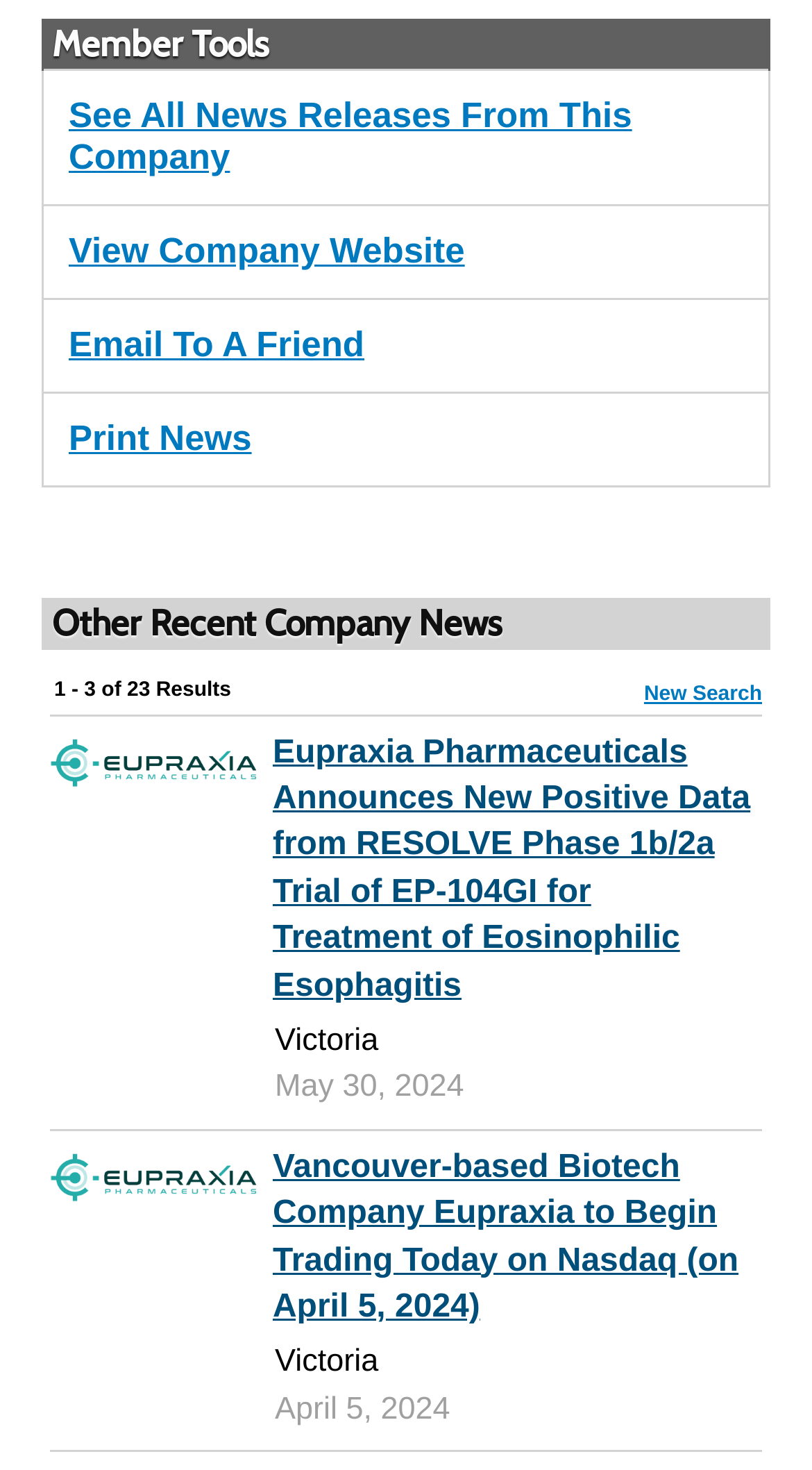What is the purpose of the 'Email To A Friend' link?
Answer the question in as much detail as possible.

I inferred the purpose of the 'Email To A Friend' link by looking at the link element with the bounding box coordinates [0.085, 0.222, 0.449, 0.249] which is located in the gridcell element with the text 'Email To A Friend'. The text suggests that the link is used to email the news to a friend.